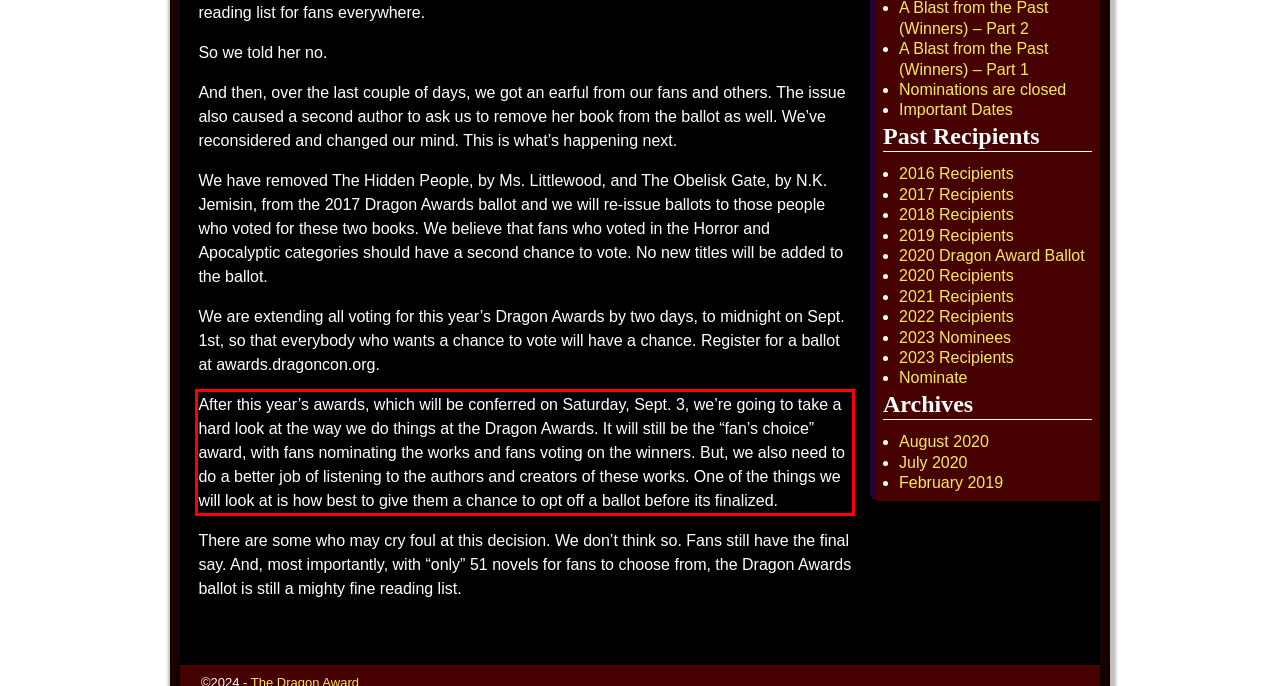Please perform OCR on the text within the red rectangle in the webpage screenshot and return the text content.

After this year’s awards, which will be conferred on Saturday, Sept. 3, we’re going to take a hard look at the way we do things at the Dragon Awards. It will still be the “fan’s choice” award, with fans nominating the works and fans voting on the winners. But, we also need to do a better job of listening to the authors and creators of these works. One of the things we will look at is how best to give them a chance to opt off a ballot before its finalized.